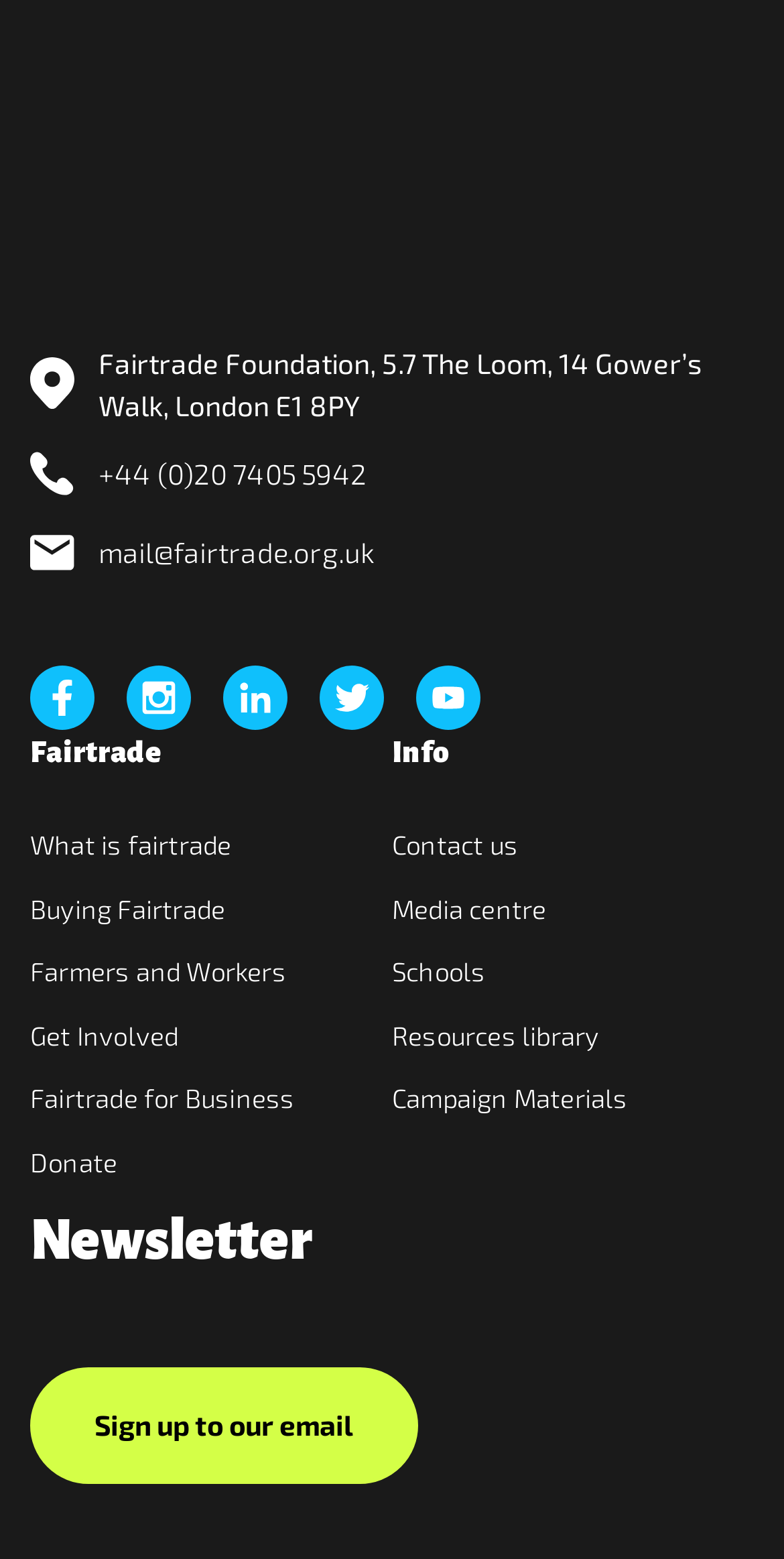Find the bounding box coordinates of the element I should click to carry out the following instruction: "Call the Fairtrade Foundation".

[0.038, 0.282, 0.468, 0.327]